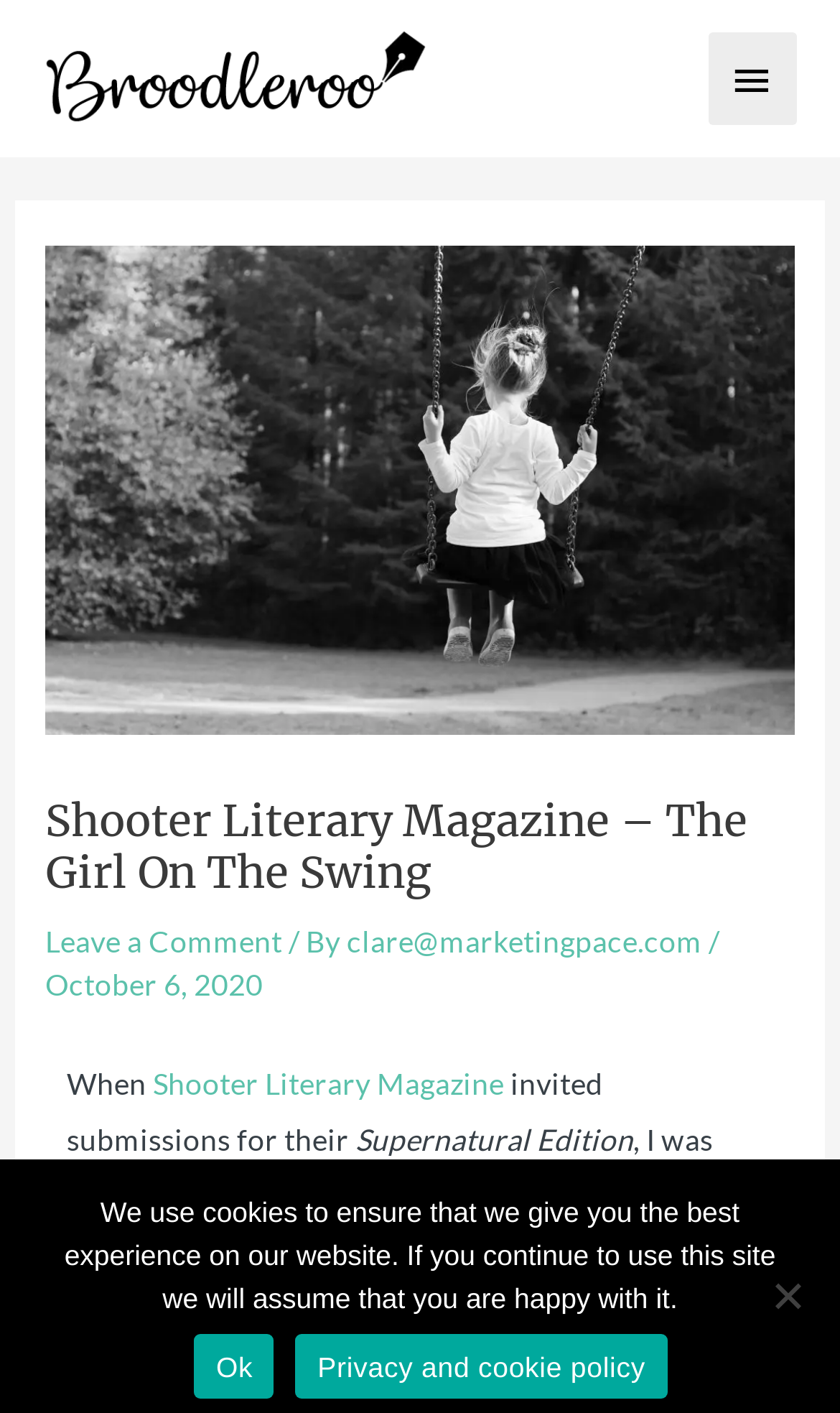Generate a thorough caption that explains the contents of the webpage.

The webpage is about Shooter Literary Magazine, specifically featuring an article titled "The Girl on the Swing". At the top left corner, there is a Broodleroo logo, which is an image linked to the Broodleroo website. Next to it, on the top right corner, there is a main menu button that expands to reveal a primary menu.

Below the logo, there is a header section that spans almost the entire width of the page. It contains the title "Shooter Literary Magazine – The Girl On The Swing" in a prominent heading, followed by a link to leave a comment, the author's name "clare@marketingpace.com", and the date "October 6, 2020".

The main content of the page starts with a paragraph that begins with the word "When", followed by a link to Shooter Literary Magazine, and then a text describing the Supernatural Edition. The text continues to discuss the author's inspiration from Victorian photography and post-mortem photographs.

At the bottom of the page, there is a notification about the use of cookies, with options to either accept by clicking "Ok" or to read the privacy and cookie policy. On the bottom right corner, there is a generic element labeled "No".